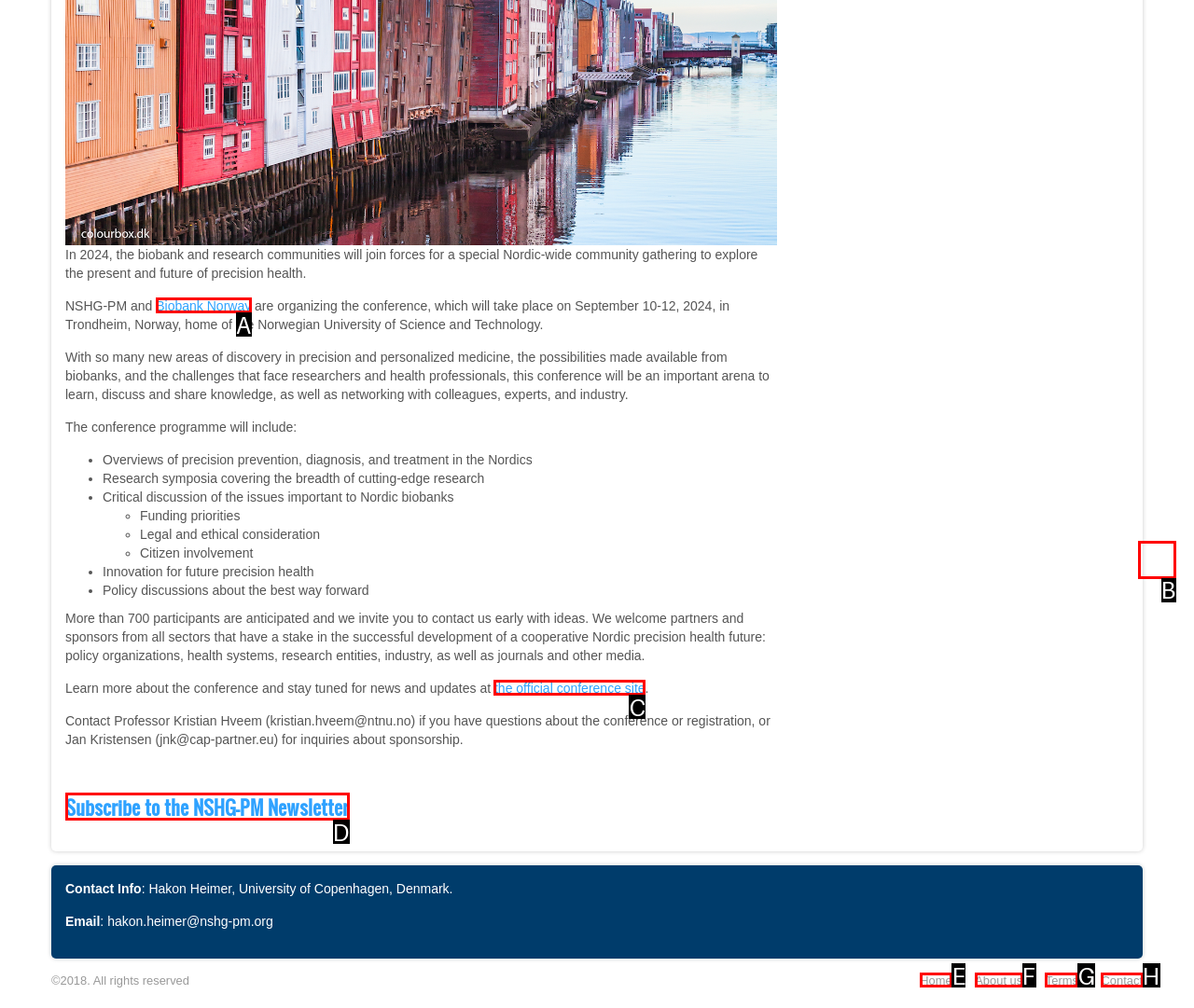Identify the letter of the option that best matches the following description: Subscribe to the NSHG-PM Newsletter. Respond with the letter directly.

D